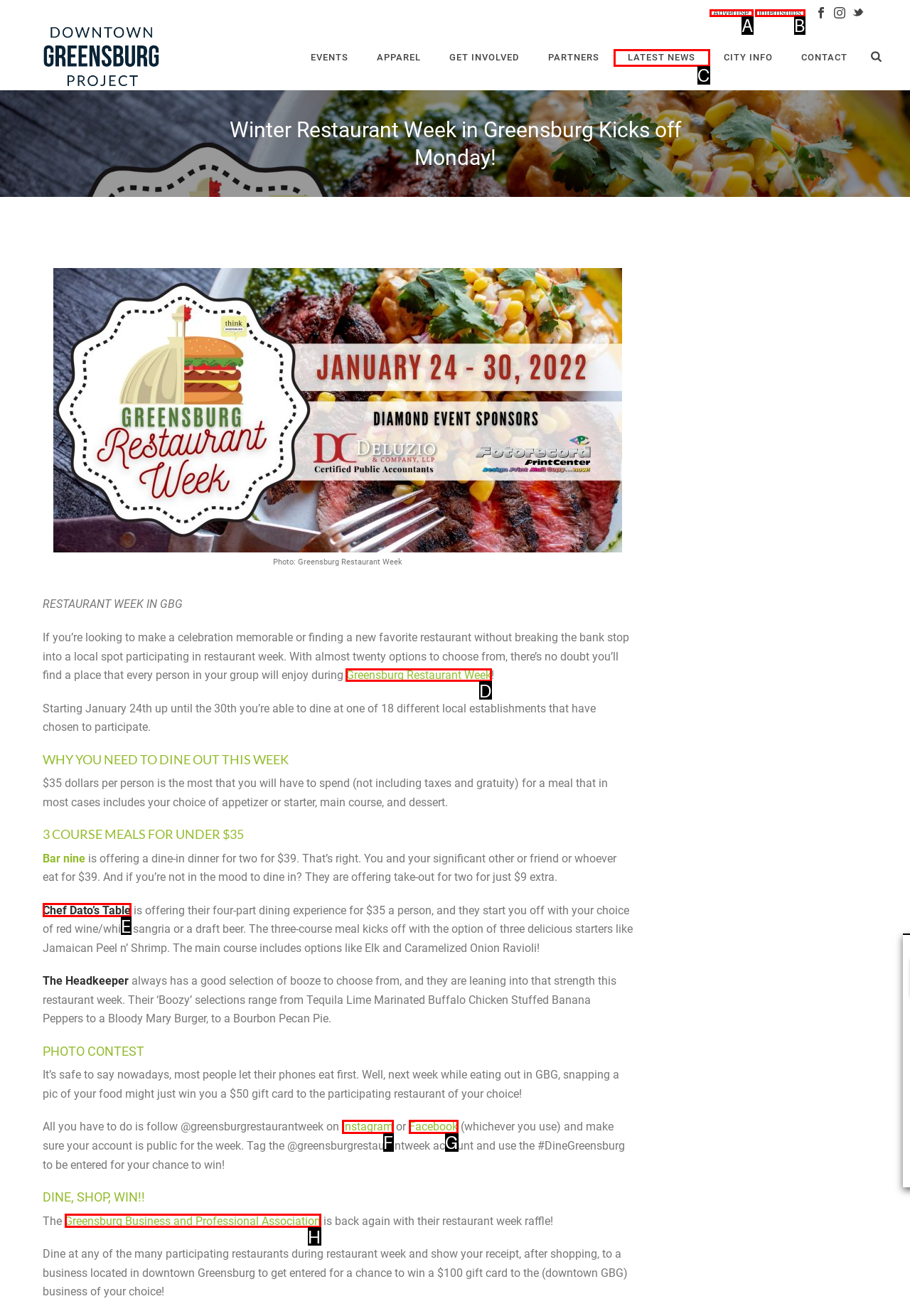Determine which letter corresponds to the UI element to click for this task: Check out Greensburg Restaurant Week
Respond with the letter from the available options.

D